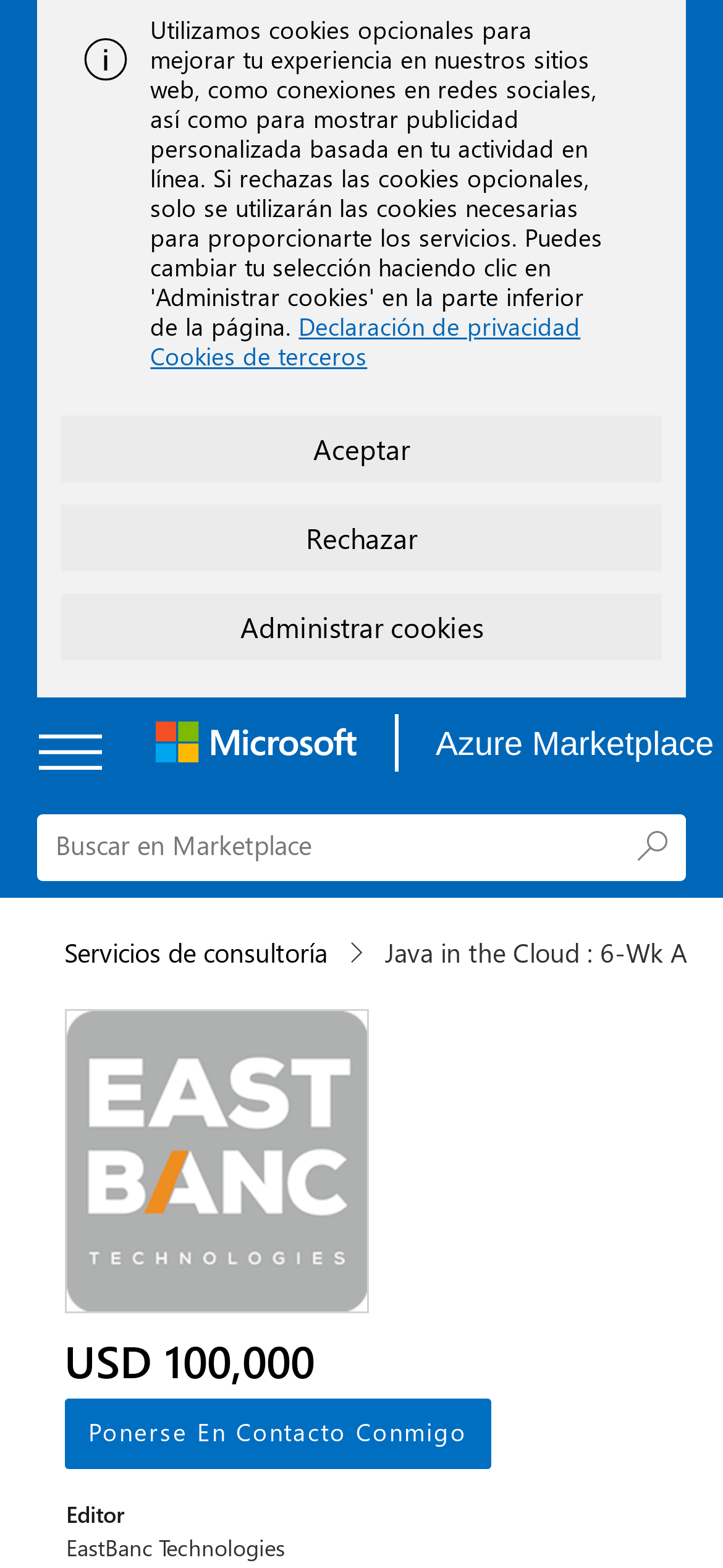Using the description "Servicios de consultoría", predict the bounding box of the relevant HTML element.

[0.088, 0.596, 0.478, 0.619]